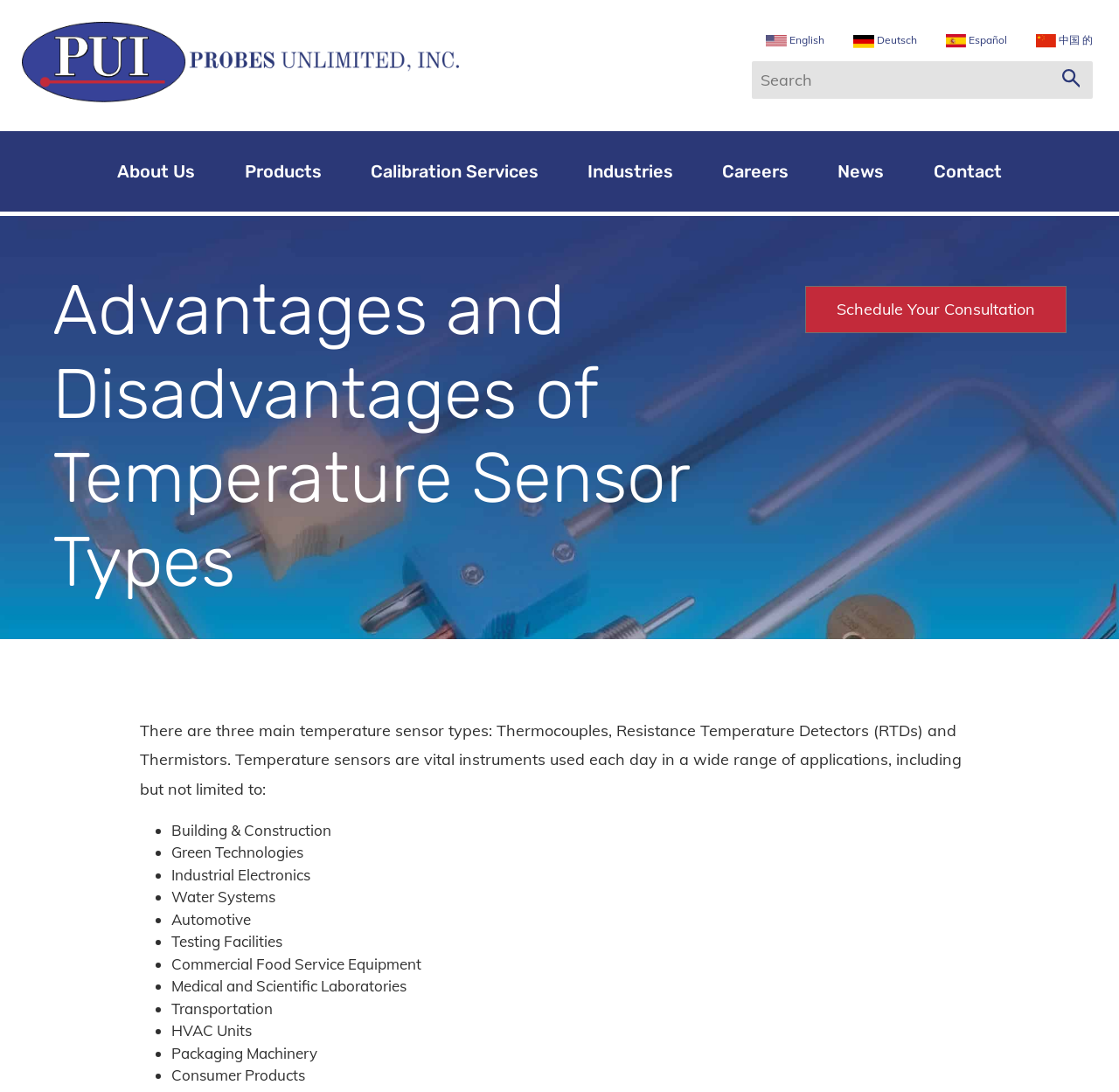What is one of the industries that use temperature sensors?
Give a one-word or short phrase answer based on the image.

Building & Construction